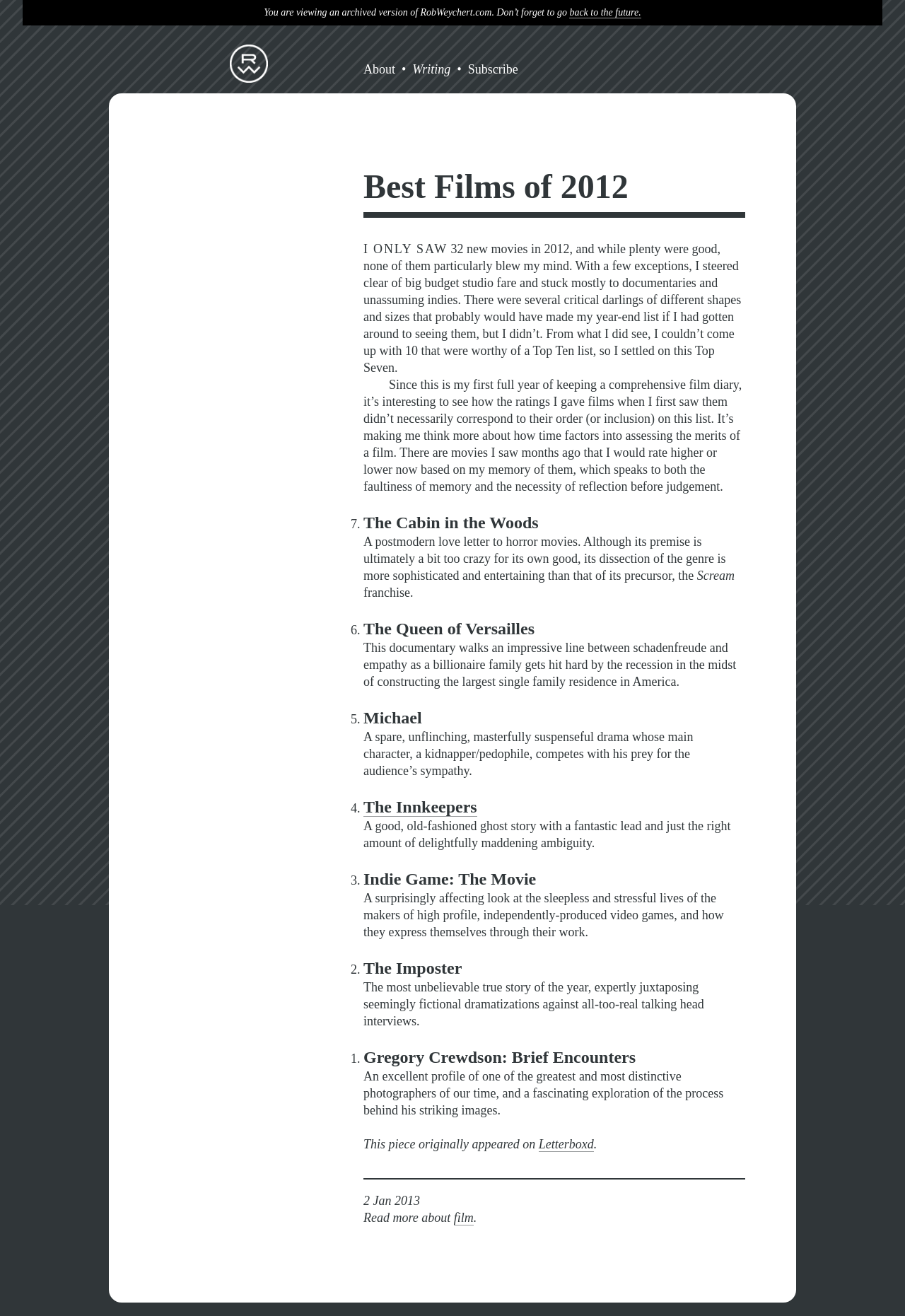Please determine the bounding box coordinates of the element to click in order to execute the following instruction: "Read more about 'The Change Ready Network'". The coordinates should be four float numbers between 0 and 1, specified as [left, top, right, bottom].

None